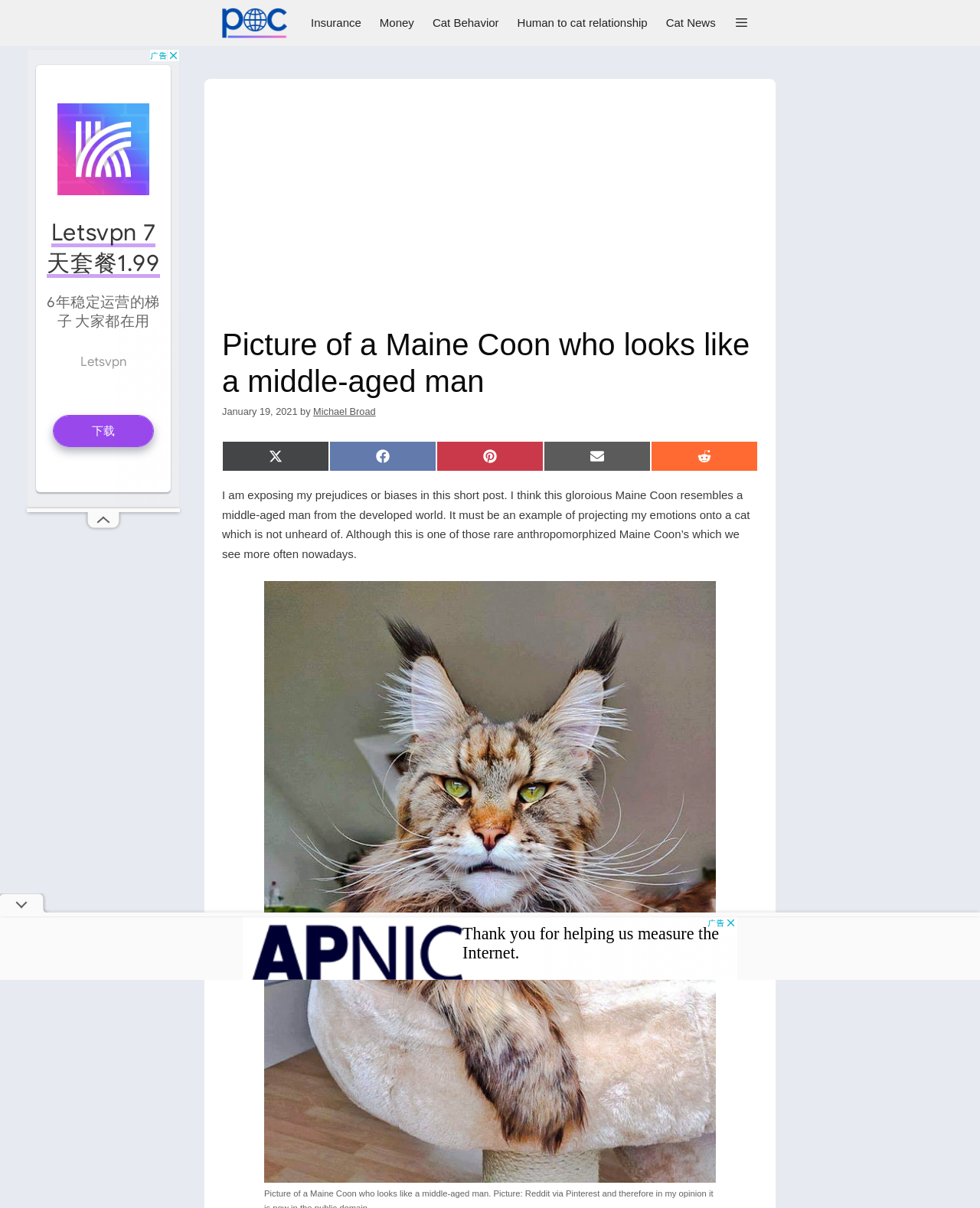Please find the bounding box for the UI element described by: "Share on X (Twitter)".

[0.227, 0.365, 0.336, 0.39]